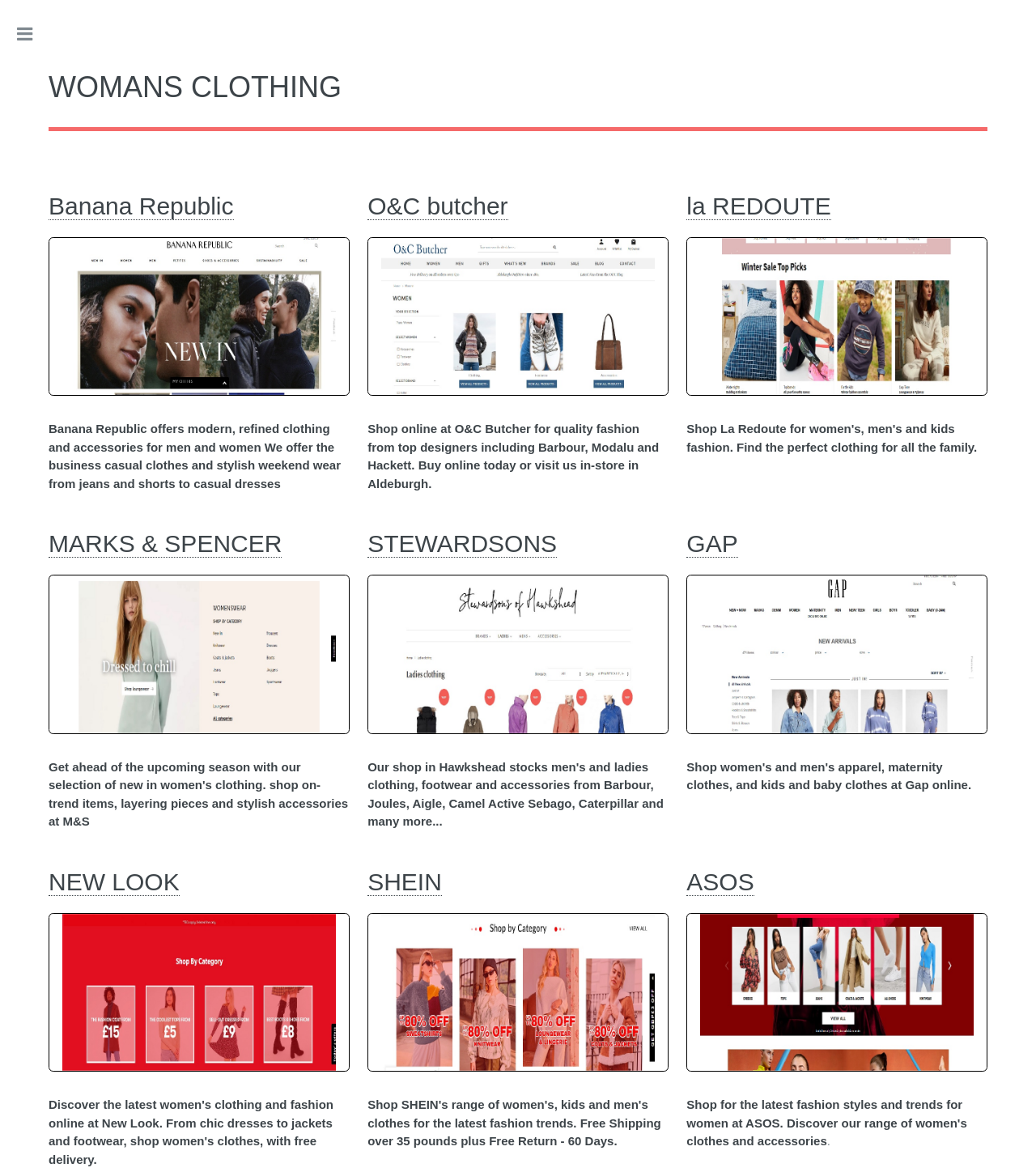Using the description: "parent_node: MARKS & SPENCER", determine the UI element's bounding box coordinates. Ensure the coordinates are in the format of four float numbers between 0 and 1, i.e., [left, top, right, bottom].

[0.047, 0.49, 0.337, 0.626]